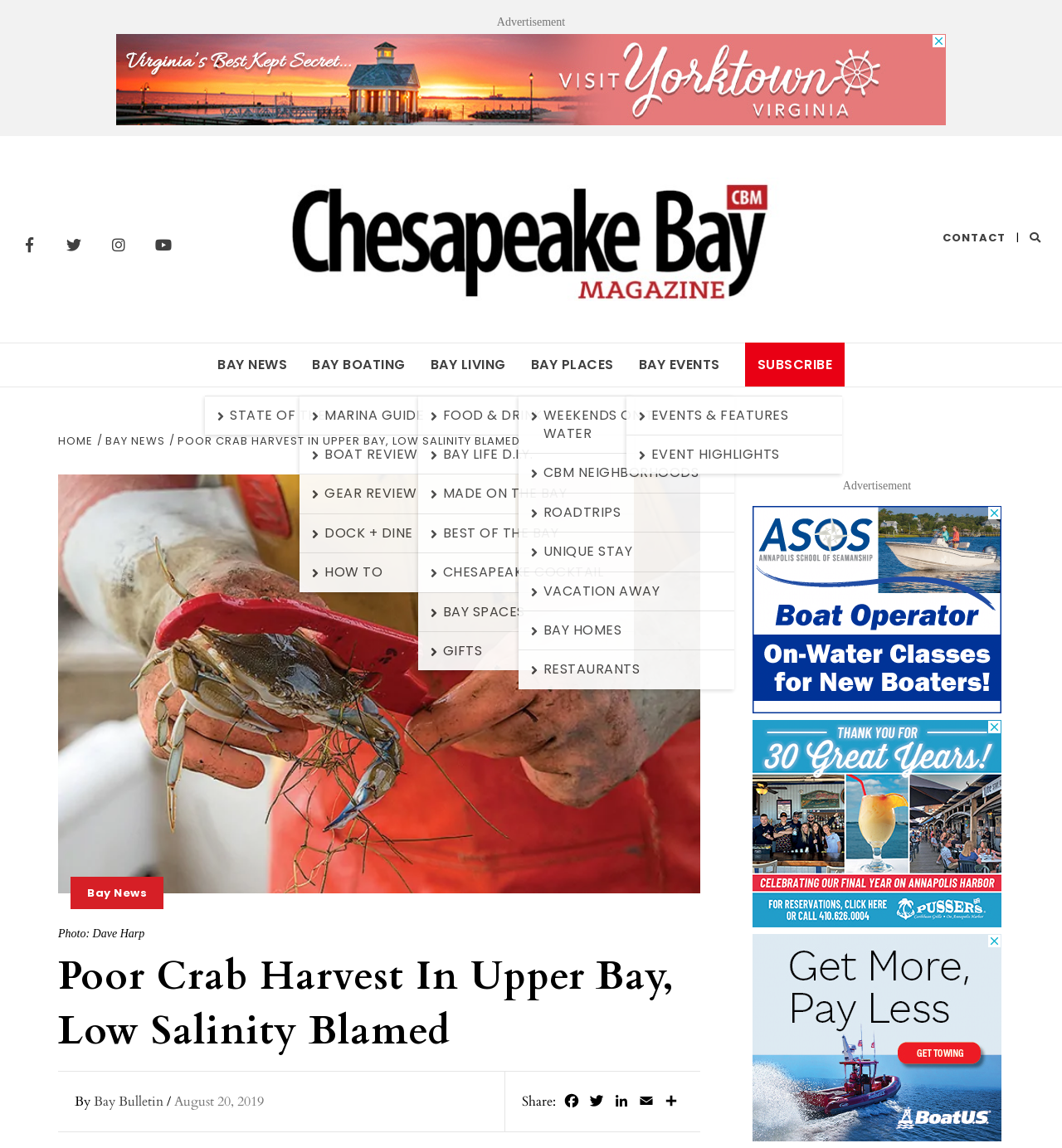Using the element description: "parent_node: CHESAPEAKE BAY MAGAZINE", determine the bounding box coordinates. The coordinates should be in the format [left, top, right, bottom], with values between 0 and 1.

[0.262, 0.155, 0.738, 0.262]